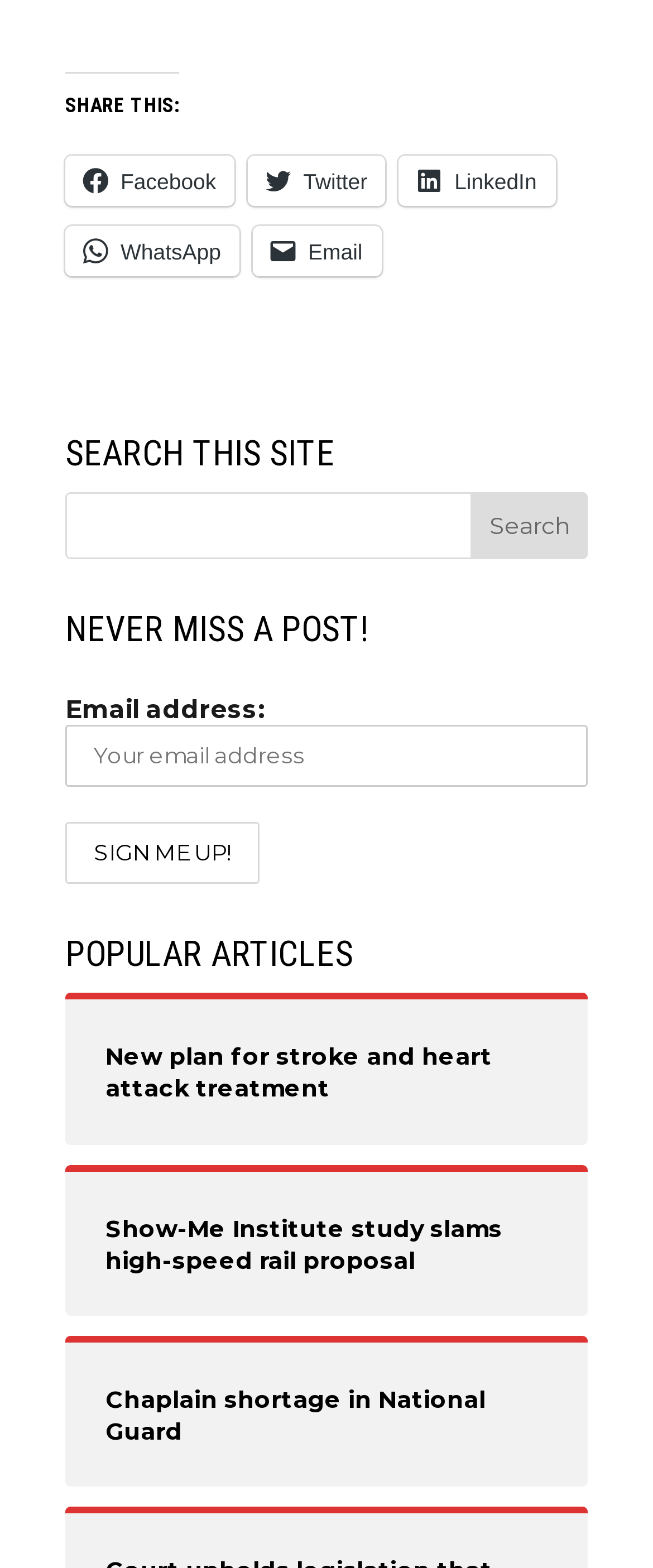Identify the bounding box coordinates of the clickable region to carry out the given instruction: "Read popular article about stroke and heart attack treatment".

[0.162, 0.663, 0.838, 0.704]